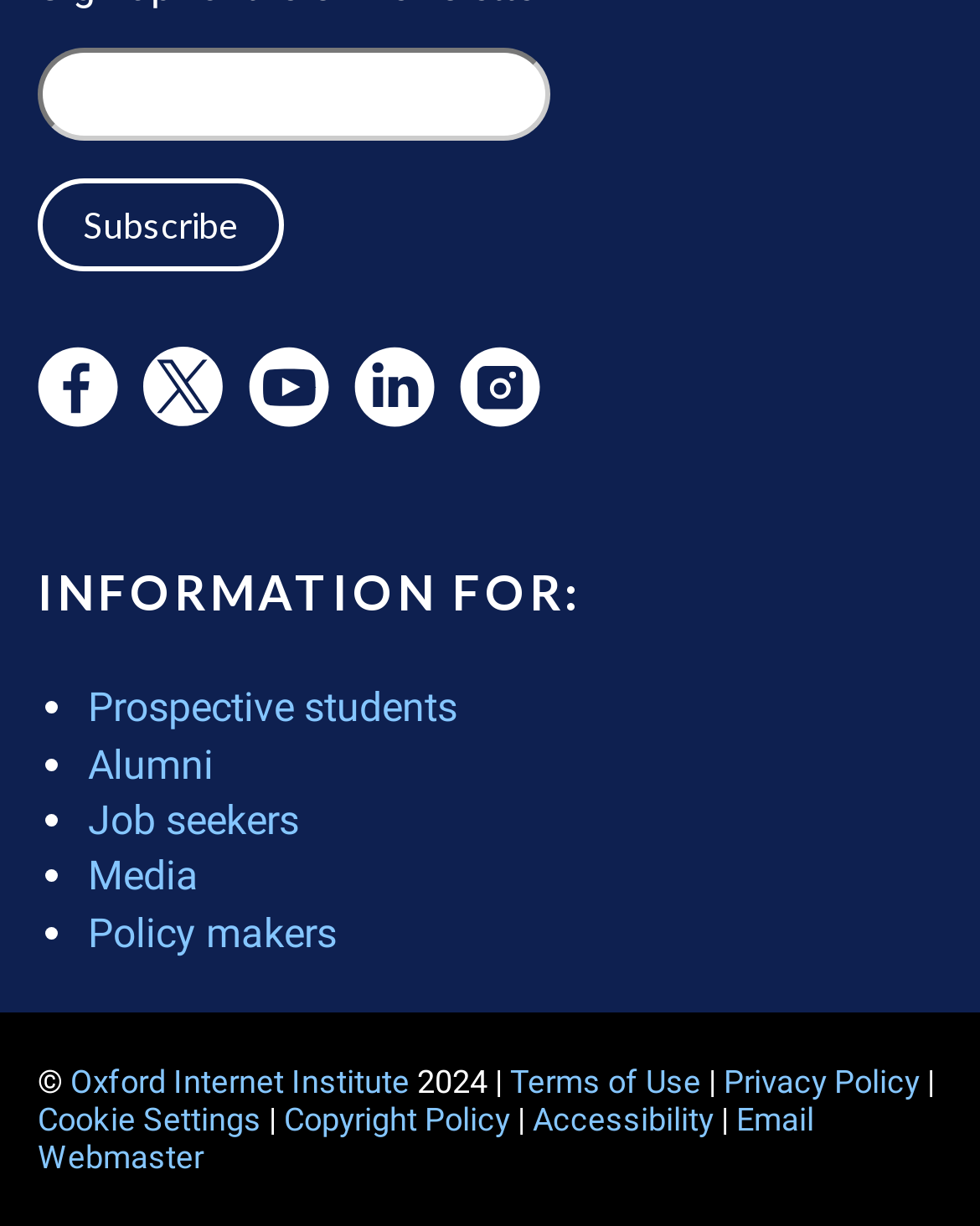Respond to the question below with a concise word or phrase:
What is the copyright year mentioned in the footer section?

2024